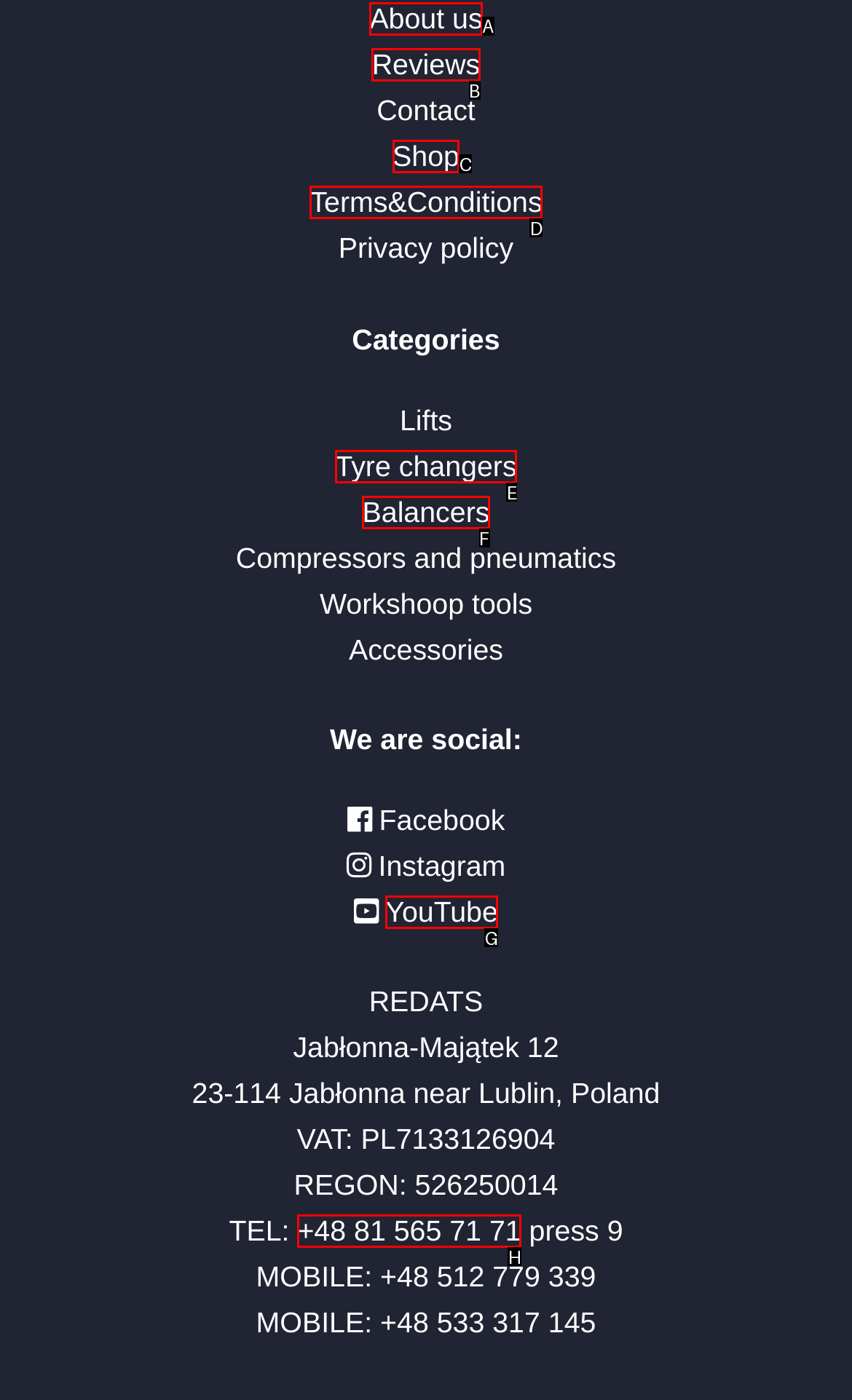Find the appropriate UI element to complete the task: go to About us page. Indicate your choice by providing the letter of the element.

A